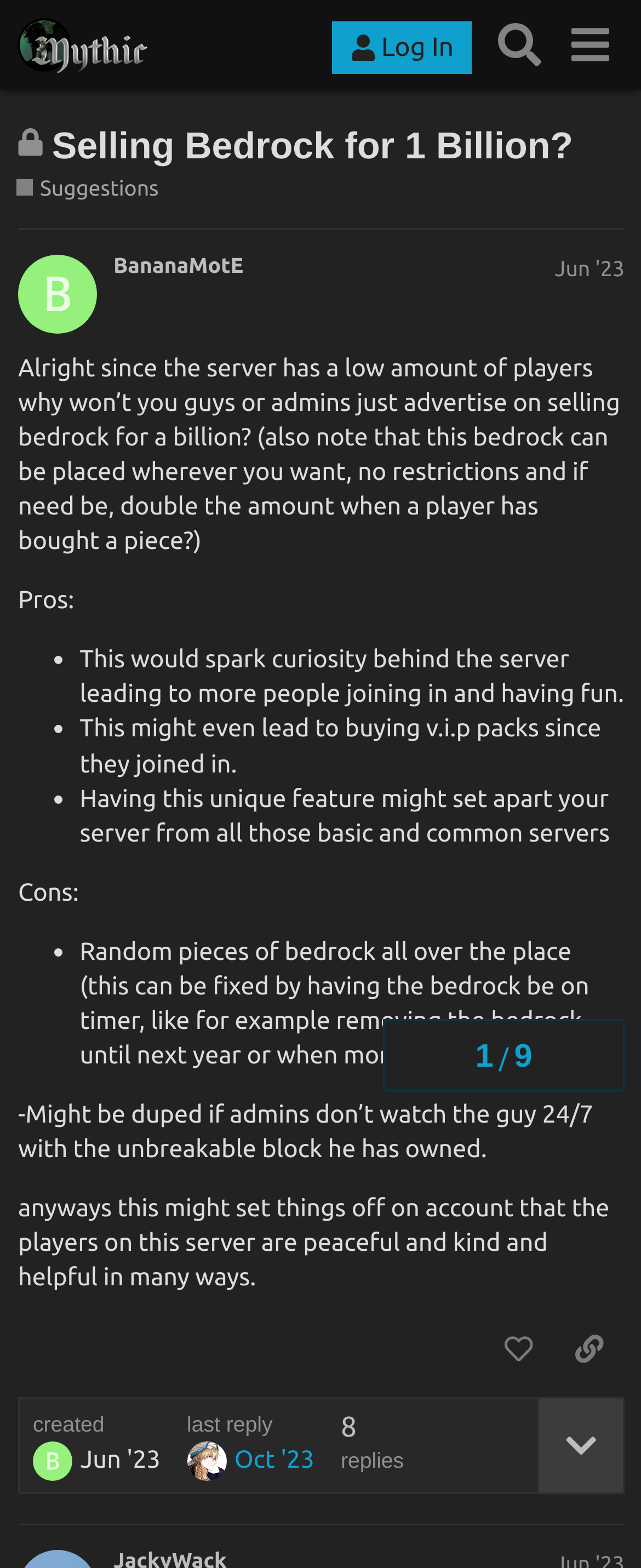Could you find the bounding box coordinates of the clickable area to complete this instruction: "Search for topics"?

[0.755, 0.006, 0.865, 0.051]